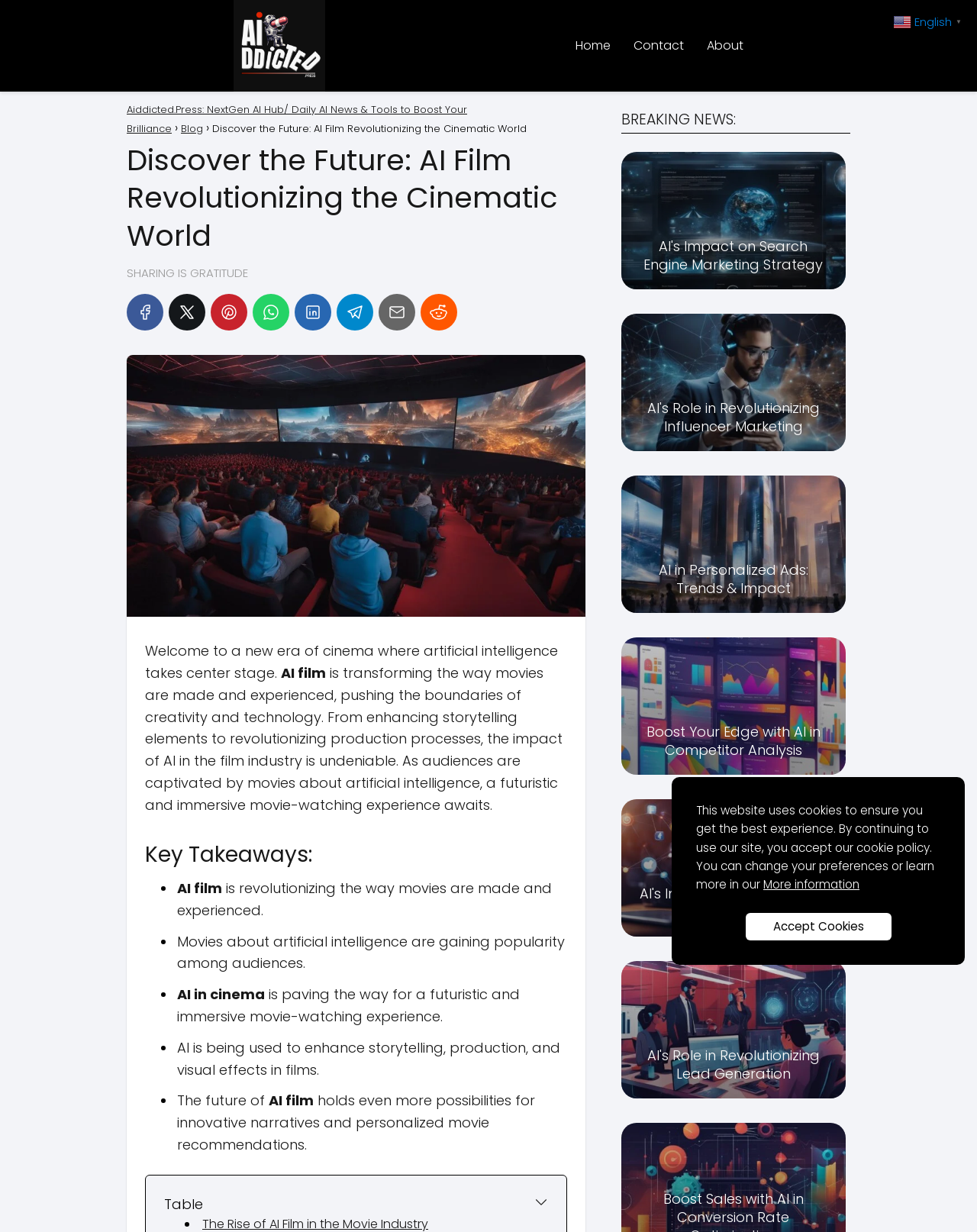Determine the bounding box coordinates of the clickable element to complete this instruction: "Click the 'About' link". Provide the coordinates in the format of four float numbers between 0 and 1, [left, top, right, bottom].

[0.723, 0.03, 0.761, 0.044]